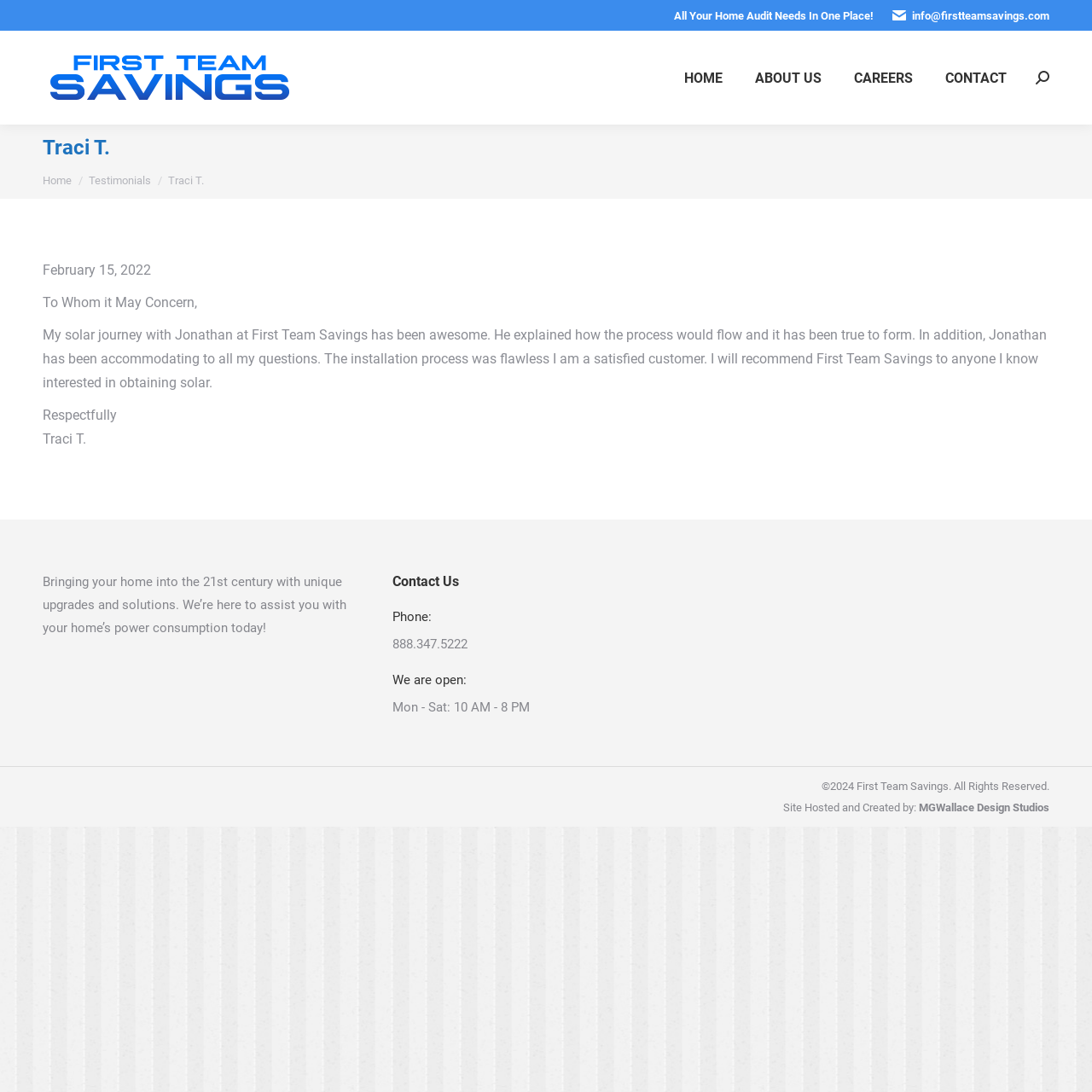Identify the bounding box coordinates for the region of the element that should be clicked to carry out the instruction: "Go to the top of the page". The bounding box coordinates should be four float numbers between 0 and 1, i.e., [left, top, right, bottom].

[0.961, 0.961, 0.992, 0.992]